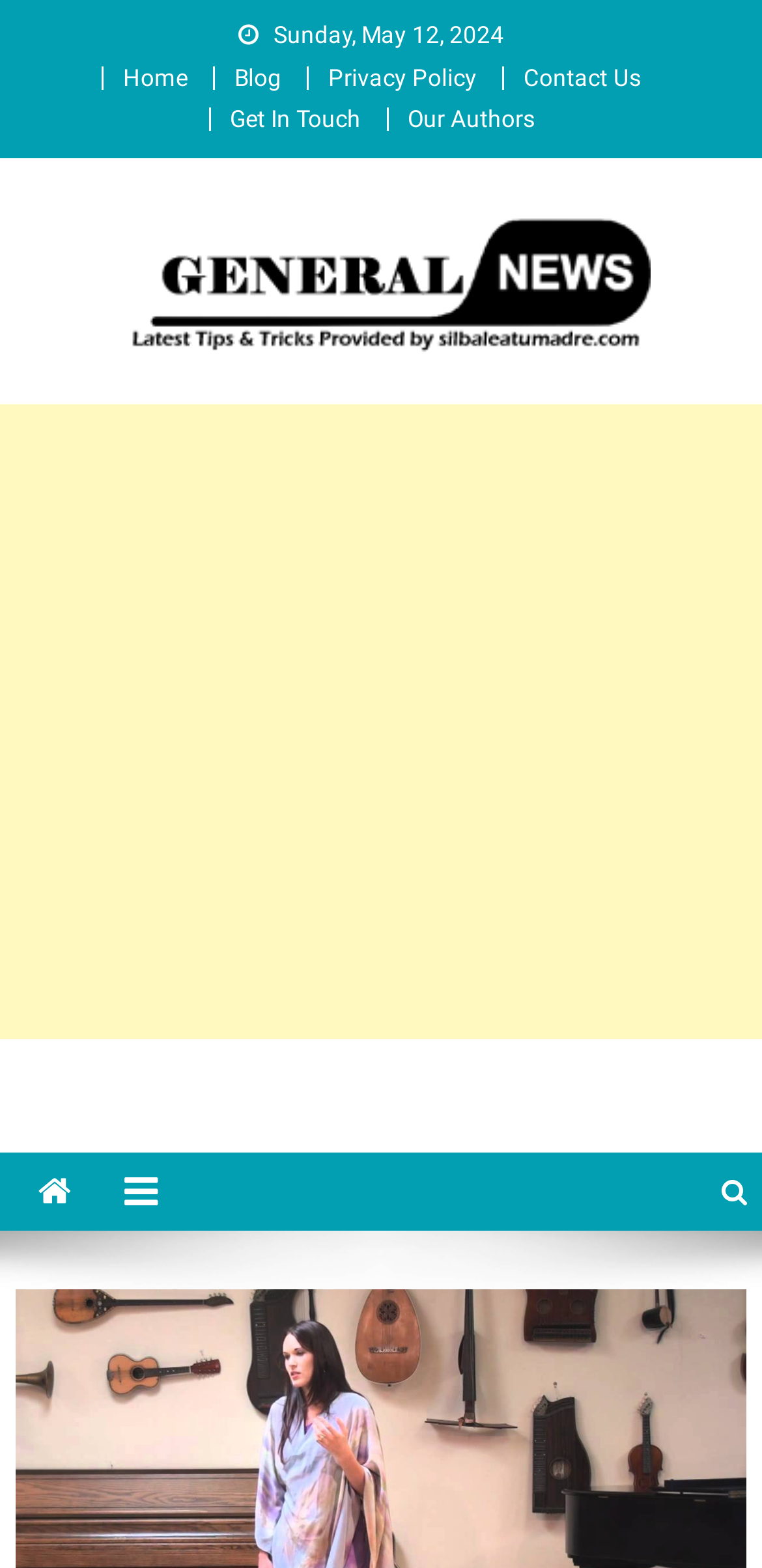How many authors are mentioned on the webpage?
Give a single word or phrase answer based on the content of the image.

Multiple